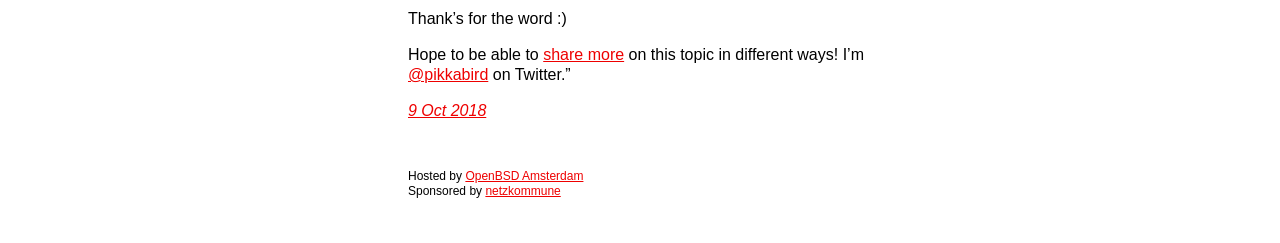What is the topic of the post?
Please ensure your answer to the question is detailed and covers all necessary aspects.

The topic of the post is not explicitly mentioned, but based on the text, it seems to be related to sharing ideas or experiences in different ways.